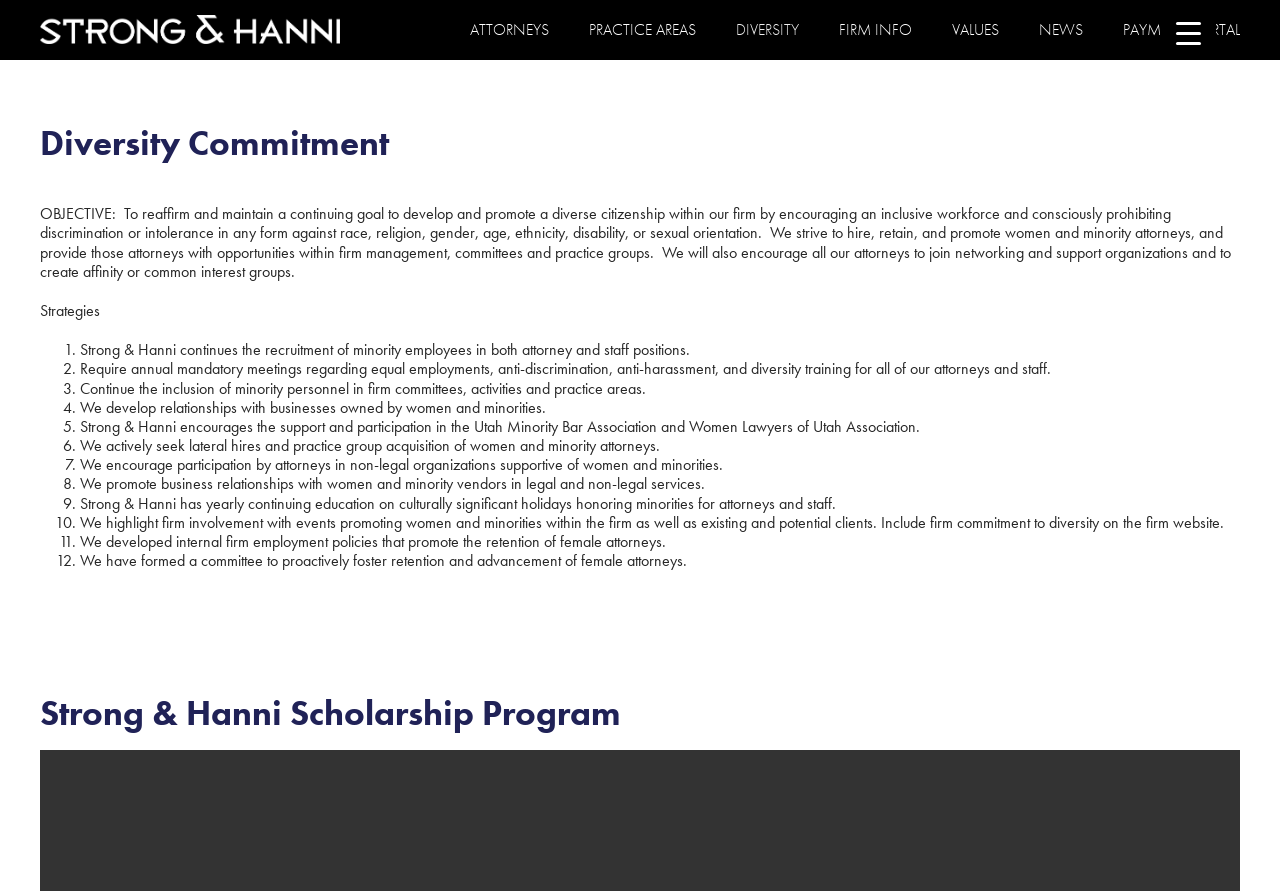What is the objective of the diversity commitment?
Using the image as a reference, give an elaborate response to the question.

The objective of the diversity commitment is stated in the webpage as 'OBJECTIVE: To reaffirm and maintain a continuing goal to develop and promote a diverse citizenship within our firm by encouraging an inclusive workforce and consciously prohibiting discrimination or intolerance in any form against race, religion, gender, age, ethnicity, disability, or sexual orientation.'